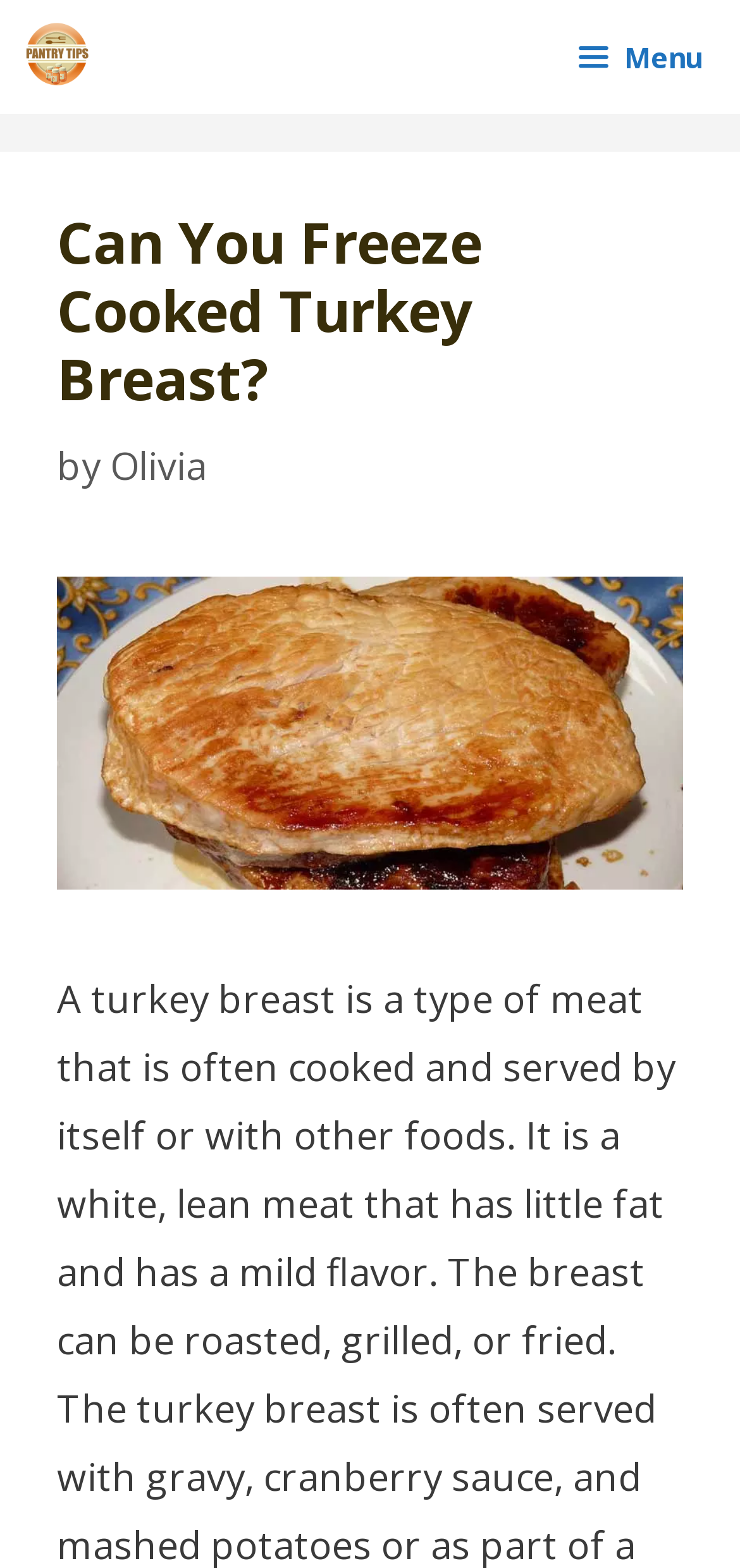Please find and report the primary heading text from the webpage.

Can You Freeze Cooked Turkey Breast?